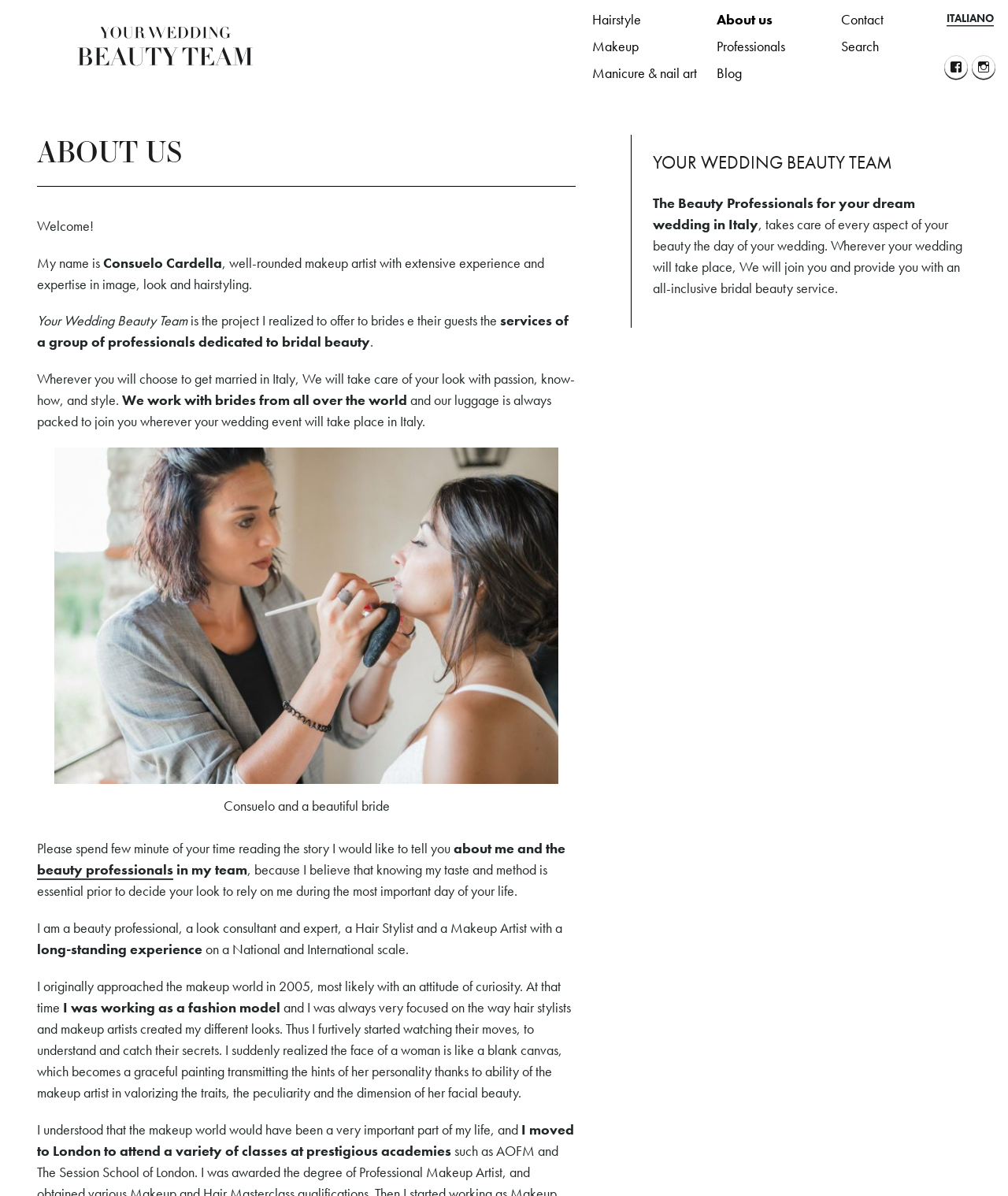How many social media links are there?
Answer with a single word or phrase by referring to the visual content.

2